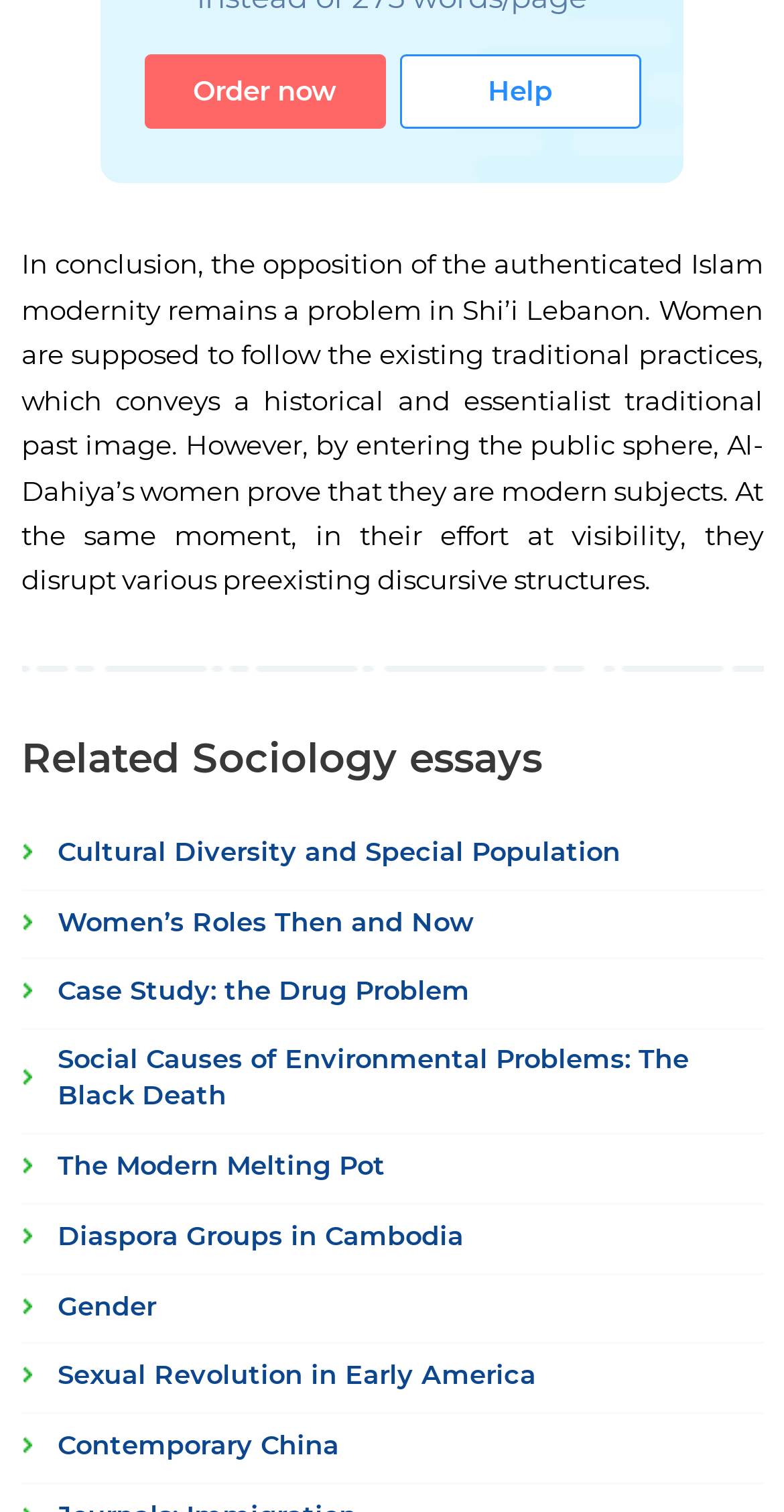Determine the bounding box coordinates for the element that should be clicked to follow this instruction: "Click the 'Order now' button". The coordinates should be given as four float numbers between 0 and 1, in the format [left, top, right, bottom].

[0.183, 0.035, 0.491, 0.086]